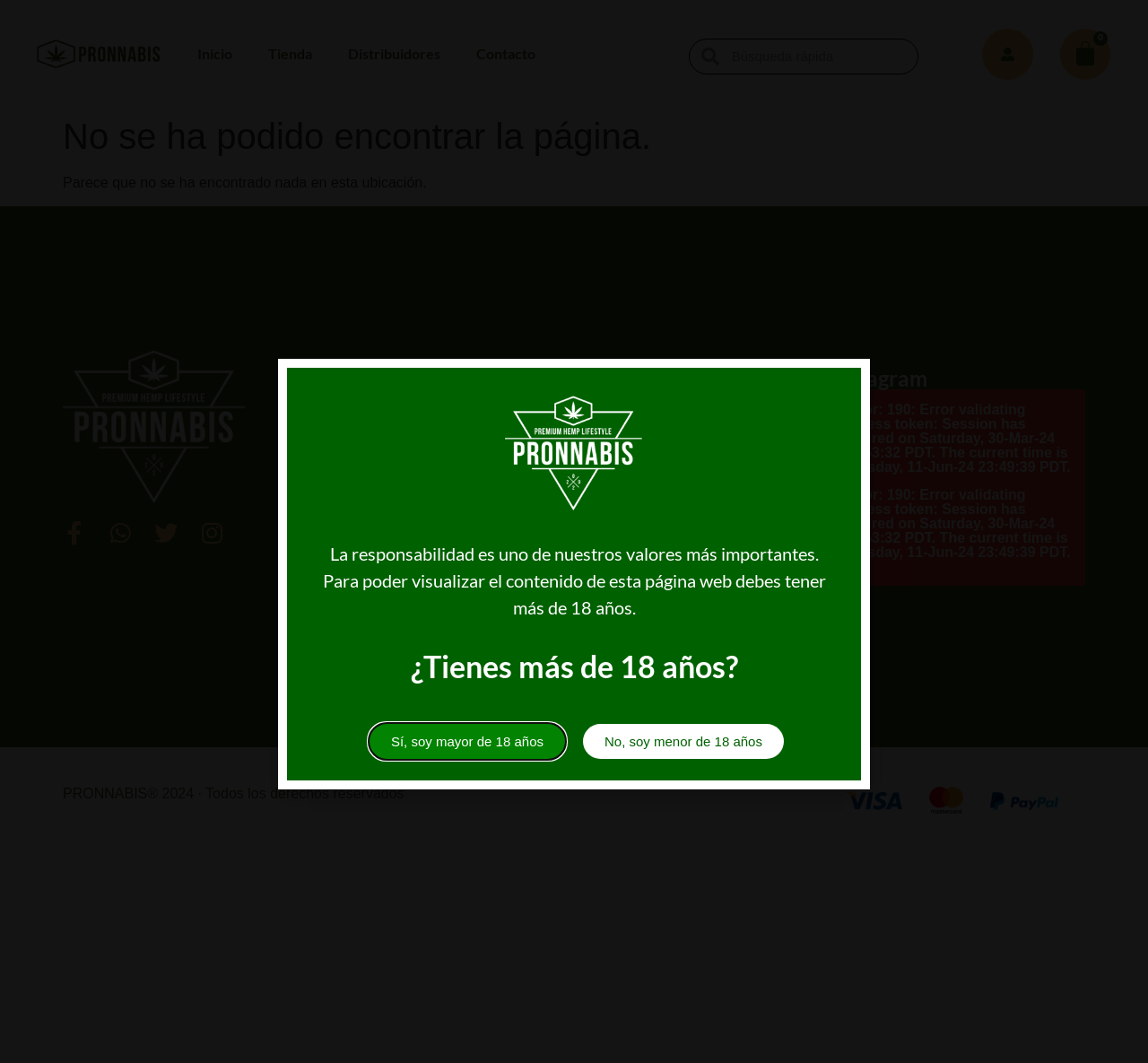Use a single word or phrase to answer this question: 
What is the age requirement to view the website's content?

18 years old